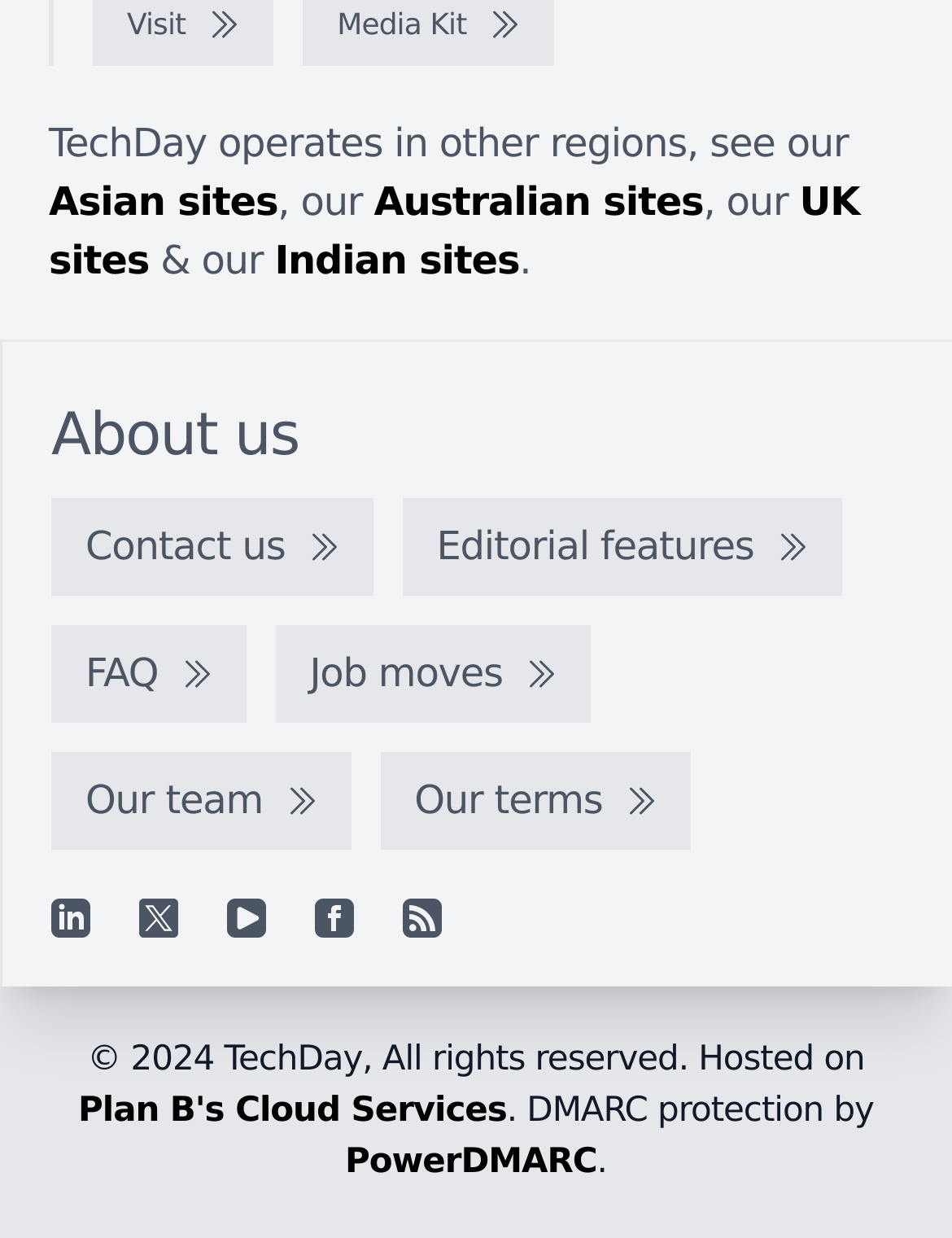By analyzing the image, answer the following question with a detailed response: What is the name of the company hosting the website?

I found the information about the company hosting the website in the footer section, which mentions 'Hosted on Plan B's Cloud Services'.